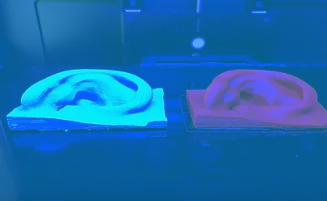What is the purpose of these 3D printed models?
Please provide a comprehensive answer based on the information in the image.

According to the caption, these models are essential tools in preoperative planning, allowing surgeons to visualize and plan interventions meticulously.